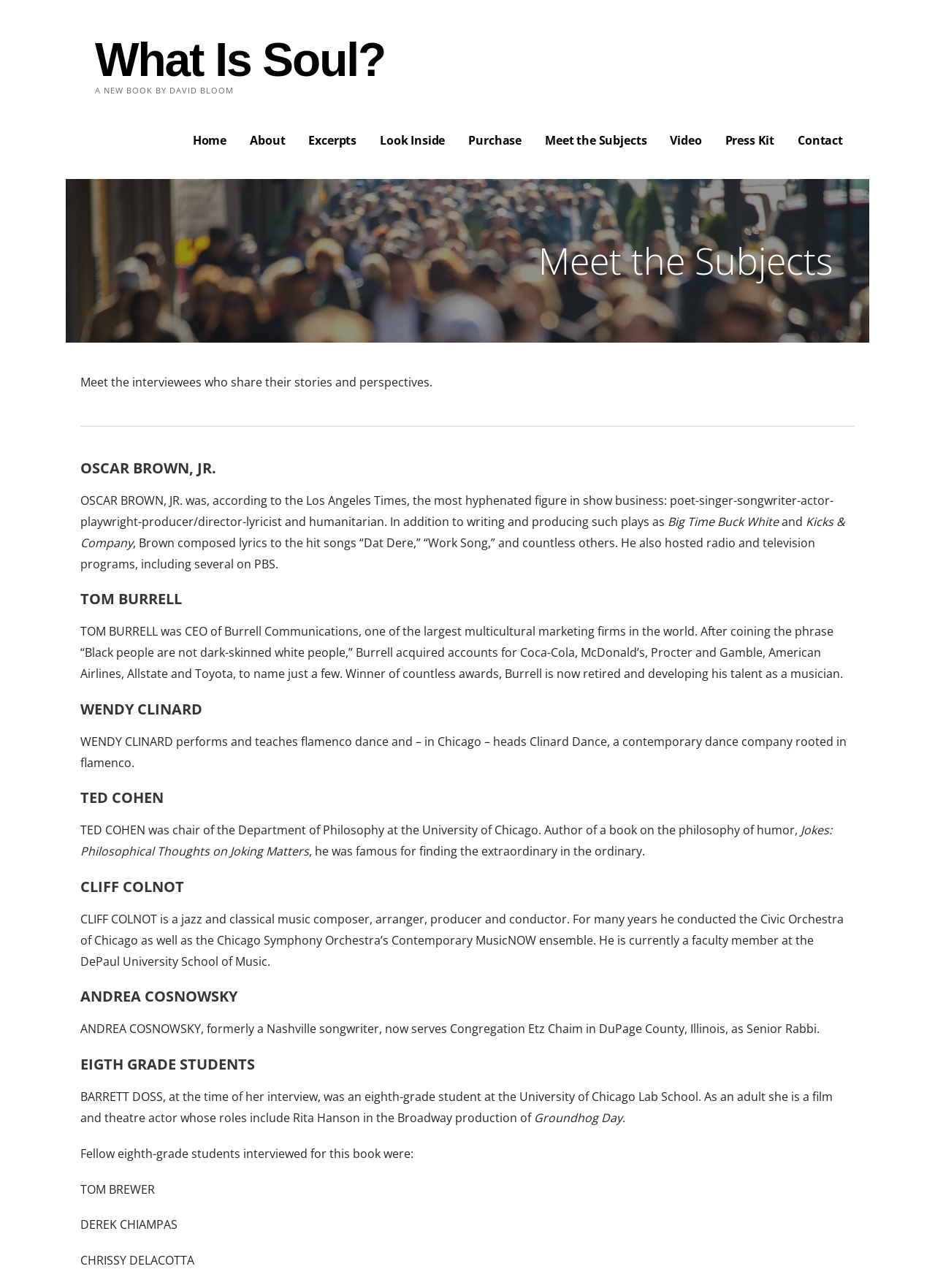Identify the bounding box coordinates for the UI element that matches this description: "What Is Soul?".

[0.102, 0.026, 0.412, 0.067]